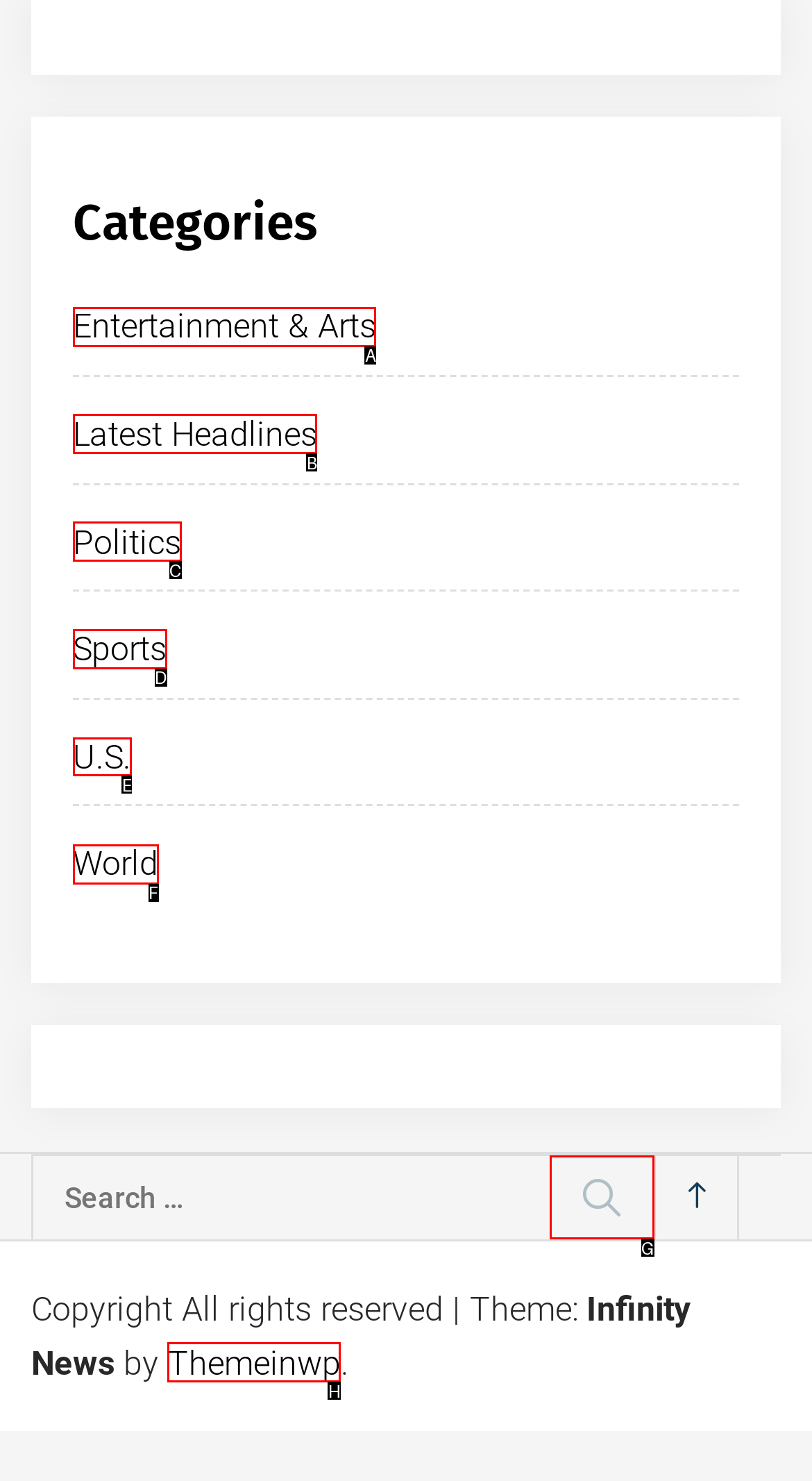Select the letter of the UI element that matches this task: Go to U.S. news
Provide the answer as the letter of the correct choice.

E